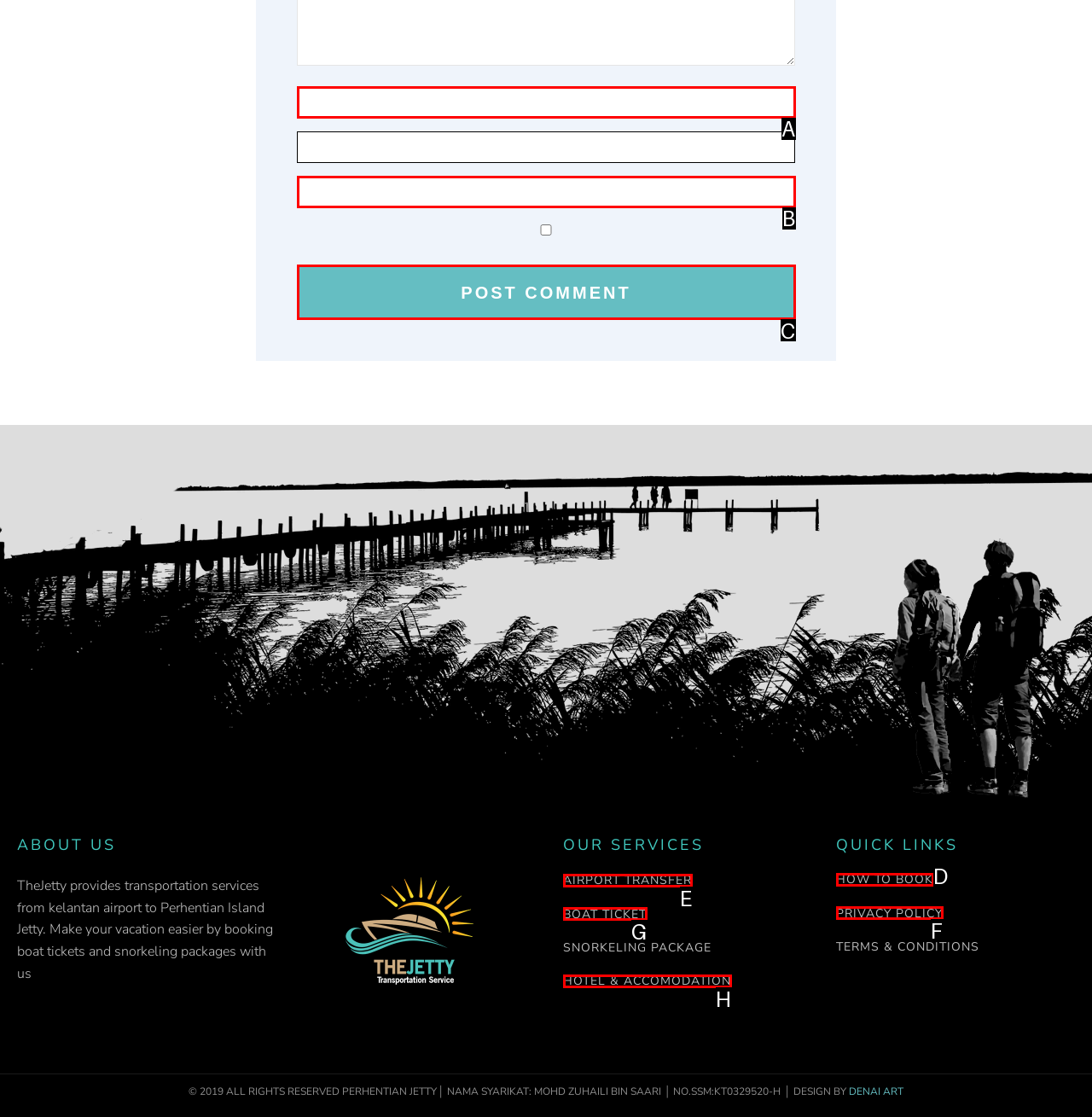Choose the option that aligns with the description: name="url"
Respond with the letter of the chosen option directly.

B